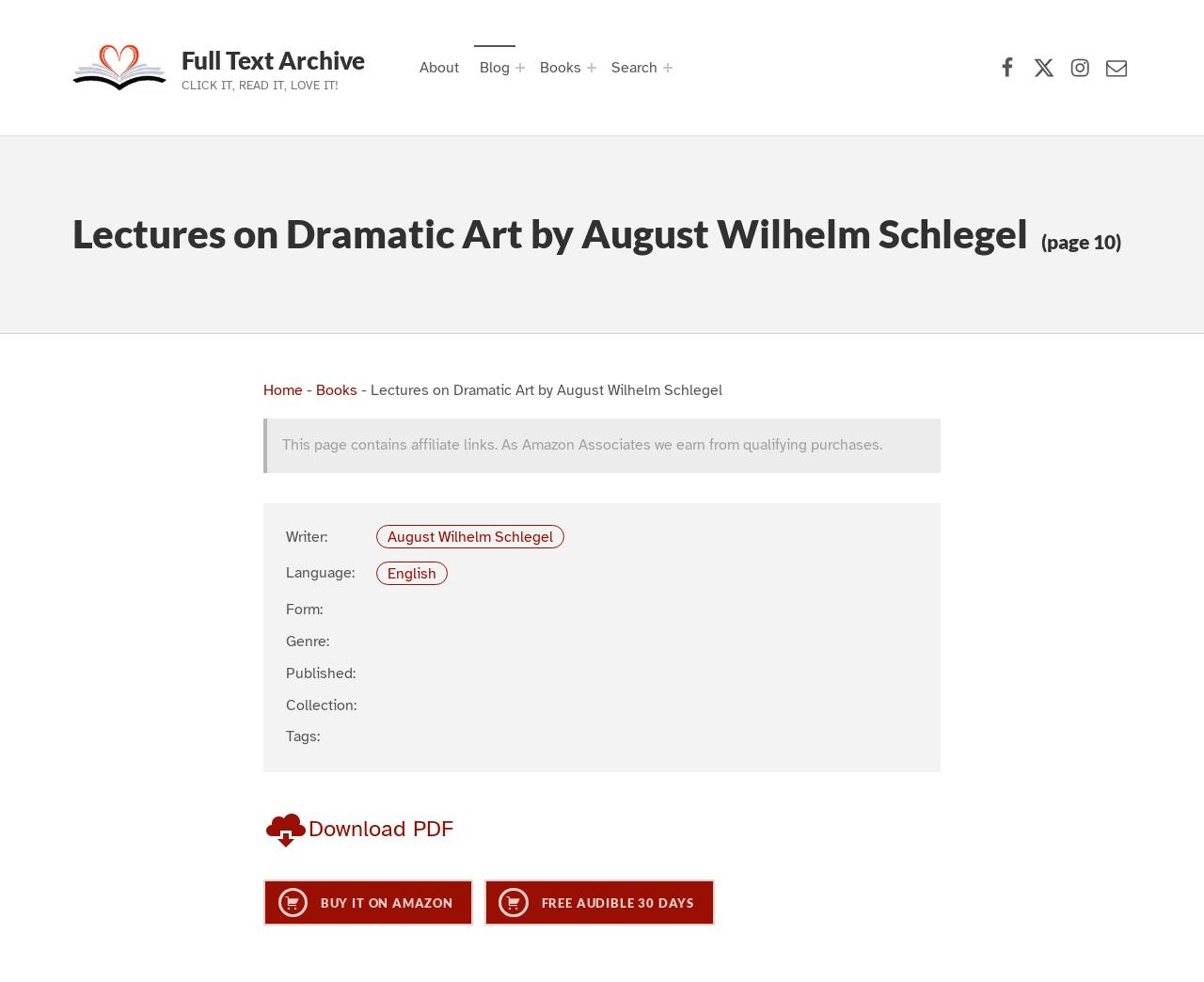Specify the bounding box coordinates for the region that must be clicked to perform the given instruction: "Download the PDF".

[0.219, 0.83, 0.377, 0.858]